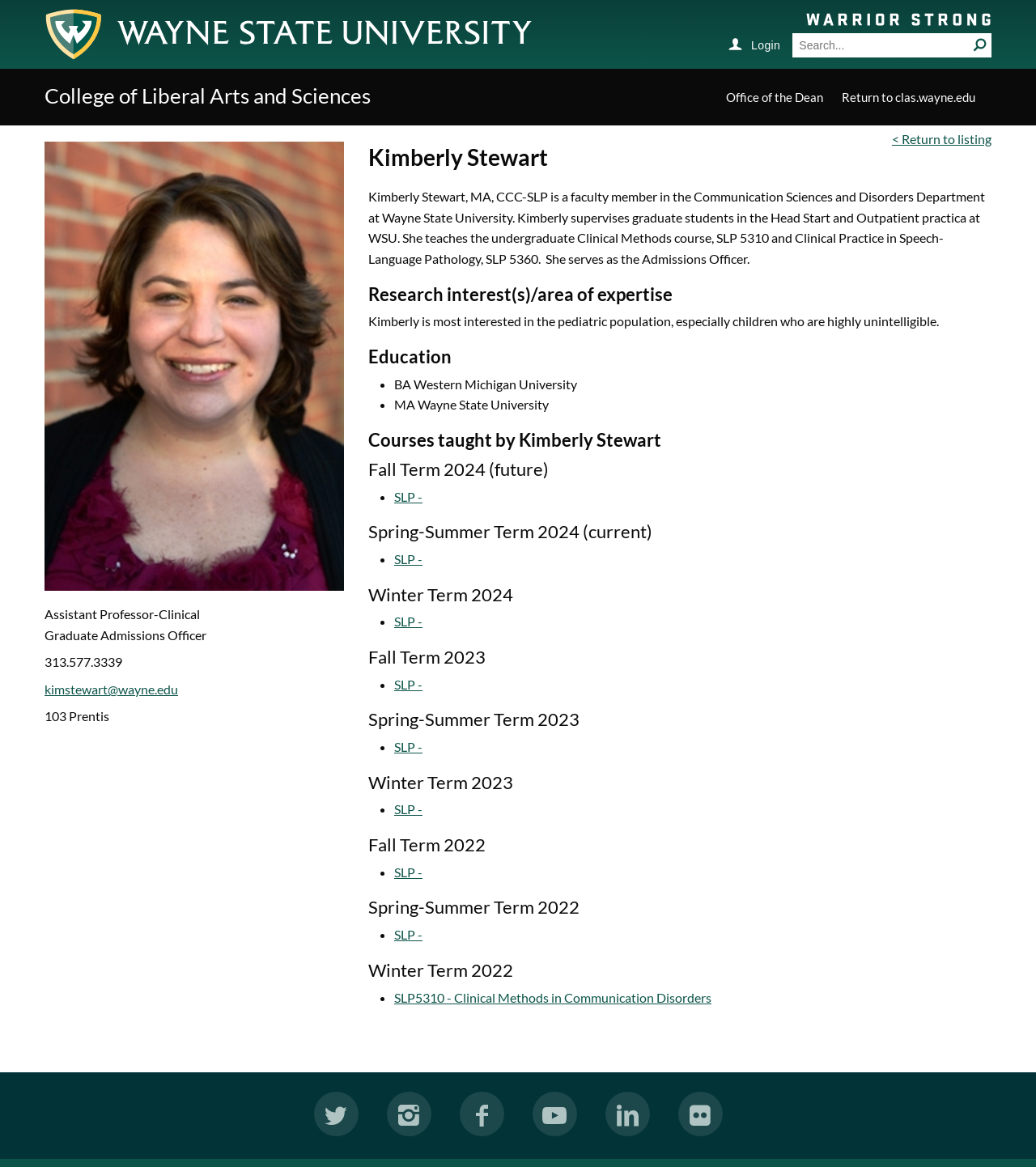Please specify the coordinates of the bounding box for the element that should be clicked to carry out this instruction: "Search for something". The coordinates must be four float numbers between 0 and 1, formatted as [left, top, right, bottom].

[0.765, 0.028, 0.957, 0.049]